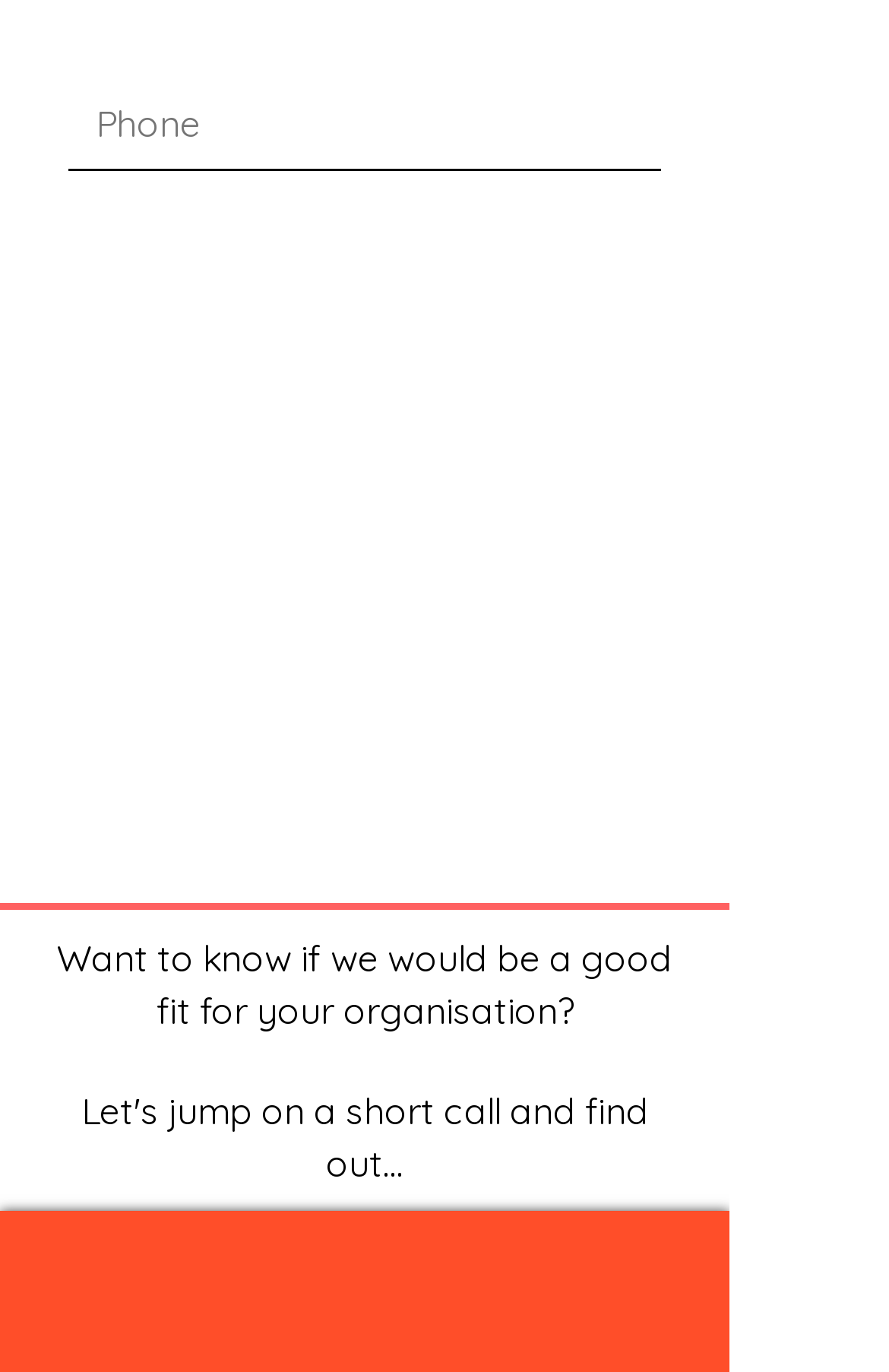Provide the bounding box coordinates for the specified HTML element described in this description: "aria-label="White Instagram Icon"". The coordinates should be four float numbers ranging from 0 to 1, in the format [left, top, right, bottom].

[0.354, 0.925, 0.469, 0.999]